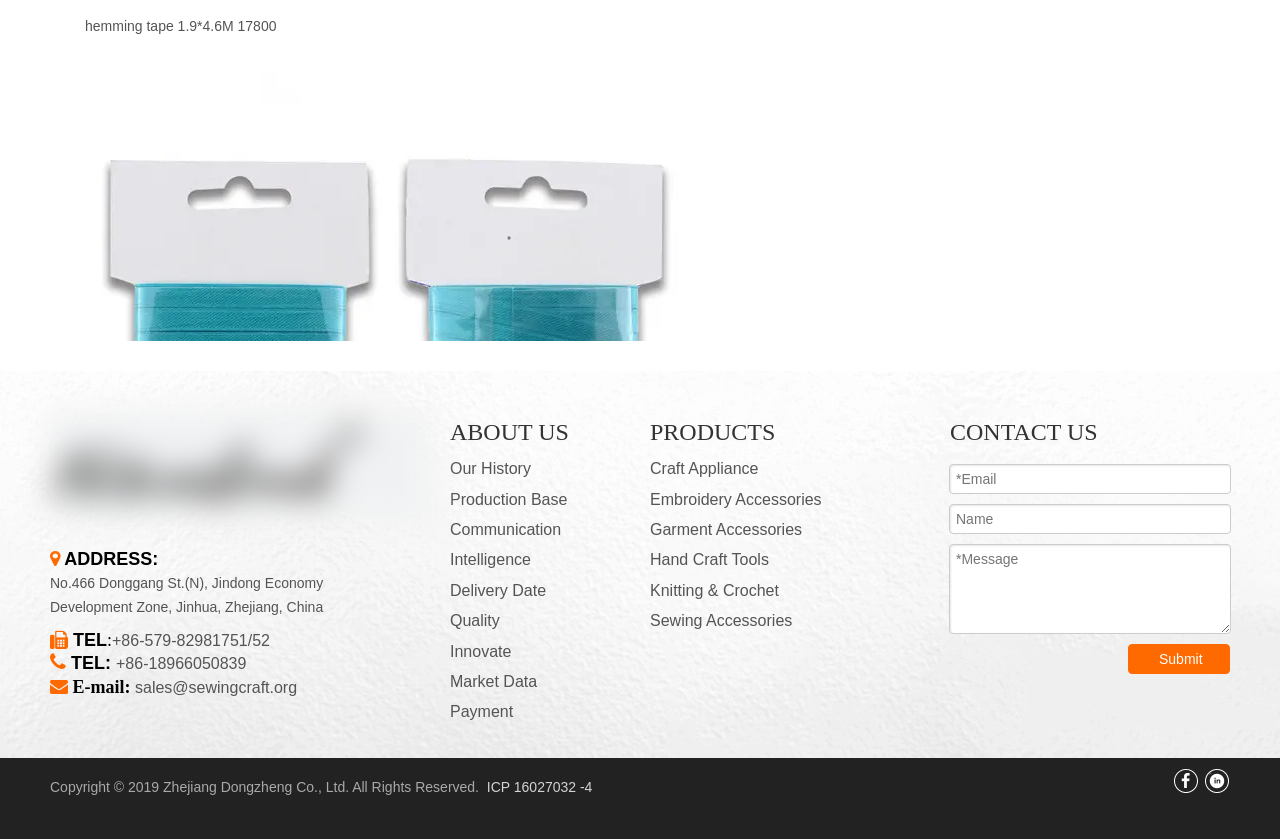What is the copyright year of the website?
Please use the visual content to give a single word or phrase answer.

2019